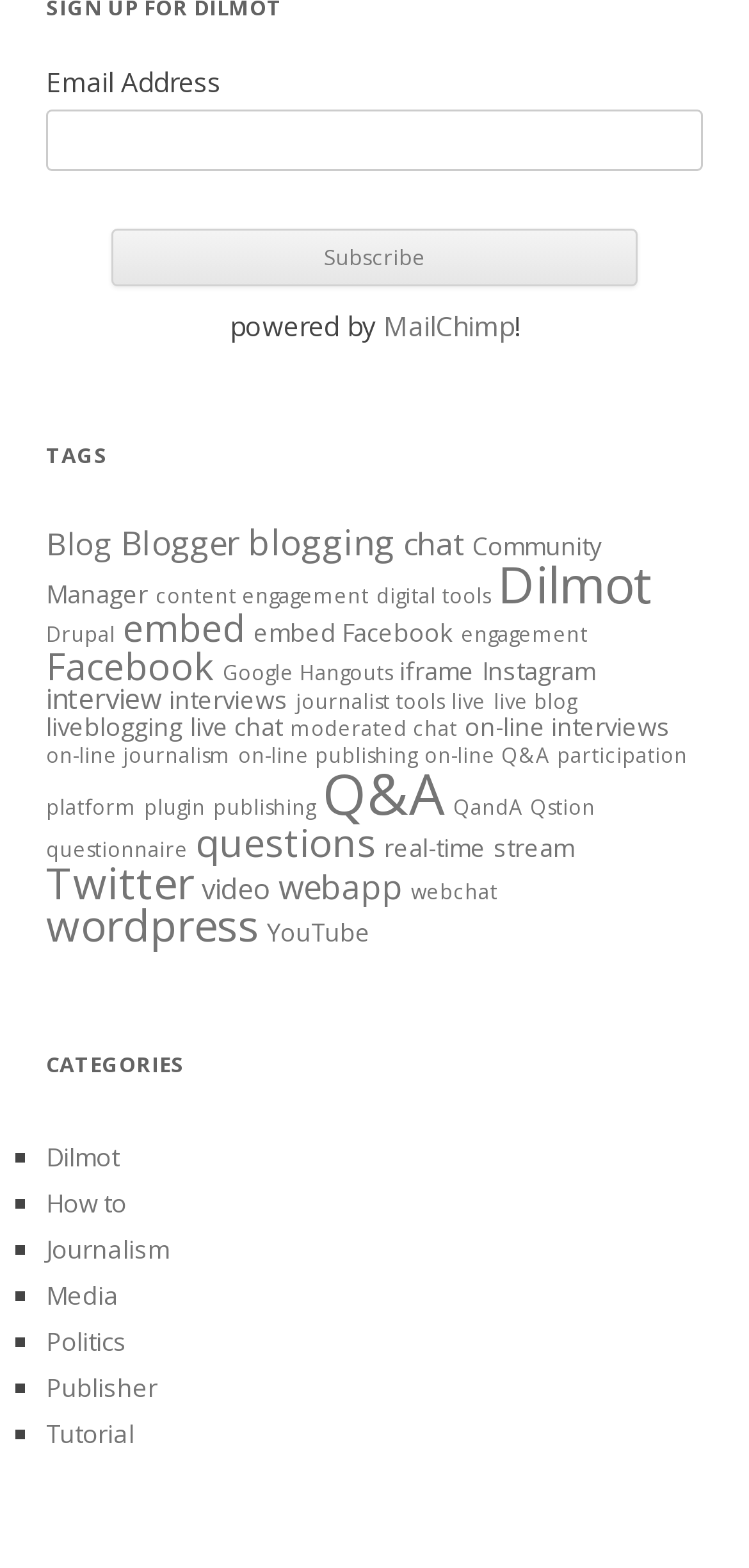Locate the bounding box coordinates of the clickable region to complete the following instruction: "Explore Dilmot category."

[0.664, 0.351, 0.872, 0.395]